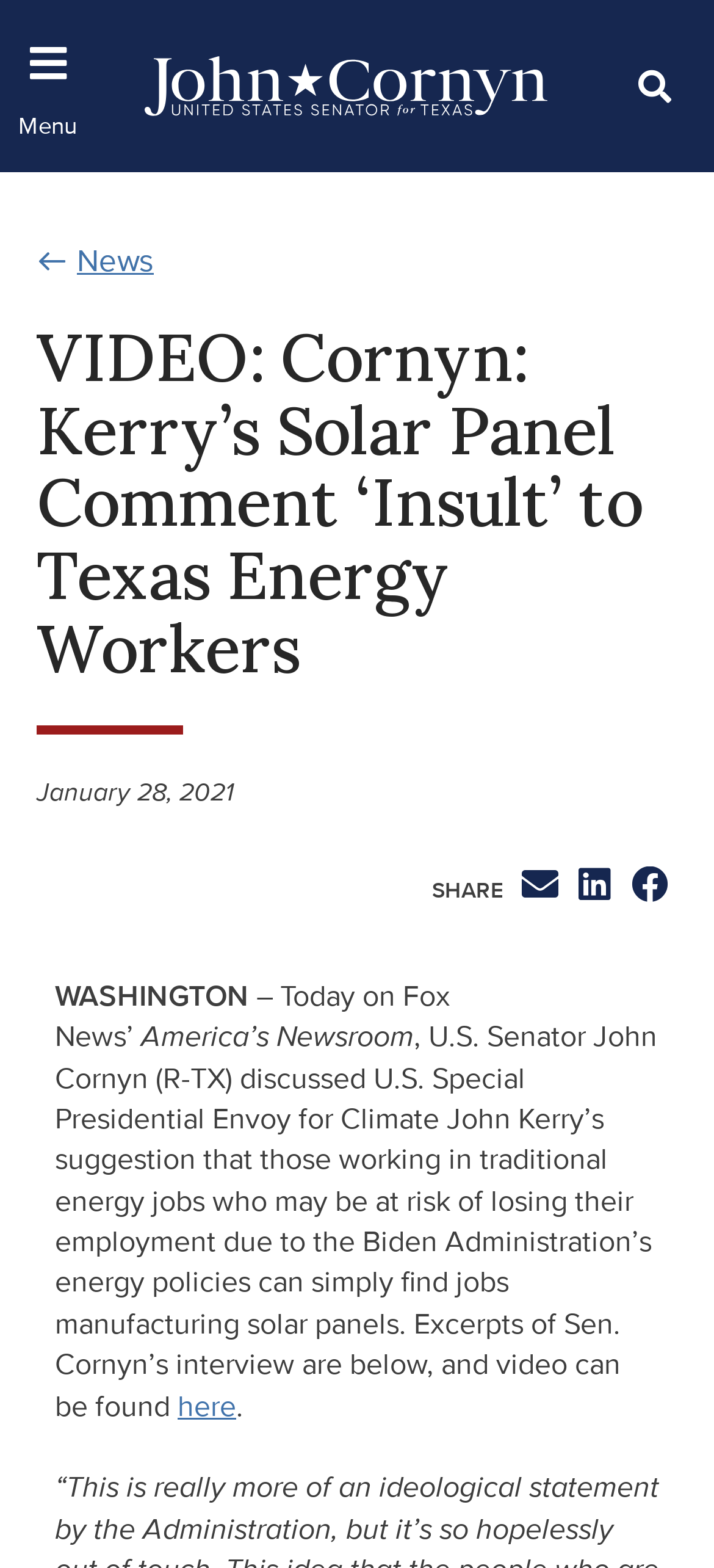Highlight the bounding box of the UI element that corresponds to this description: "Menu".

[0.026, 0.02, 0.109, 0.09]